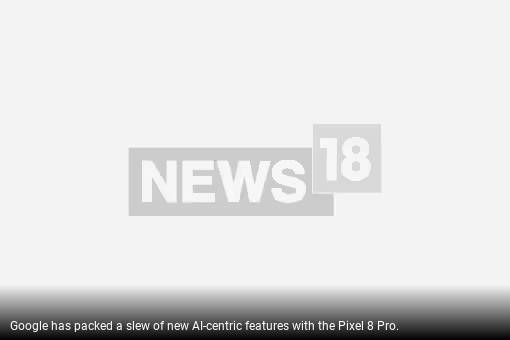What is the focus of the new features in the Pixel 8 Pro?
Using the visual information, answer the question in a single word or phrase.

AI-centric